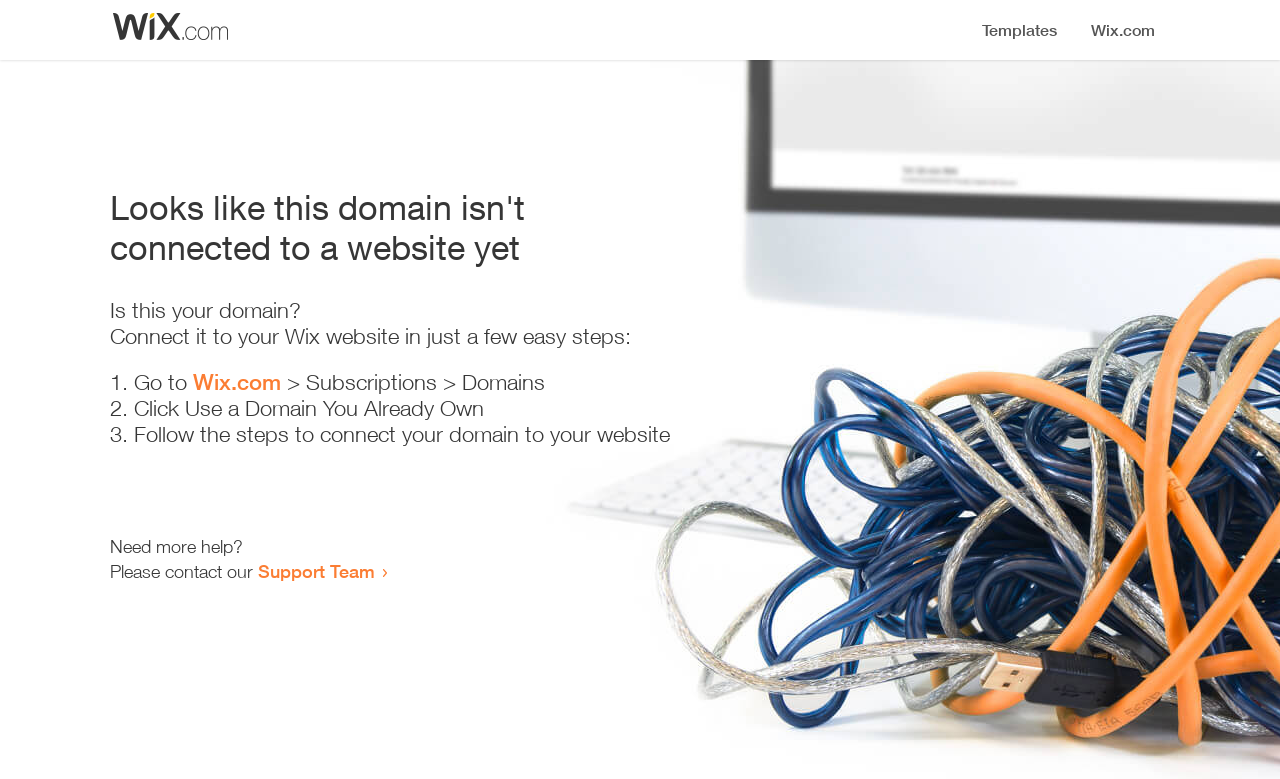What is the current status of the domain?
Please give a detailed answer to the question using the information shown in the image.

Based on the heading 'Looks like this domain isn't connected to a website yet', it is clear that the domain is not currently connected to a website.